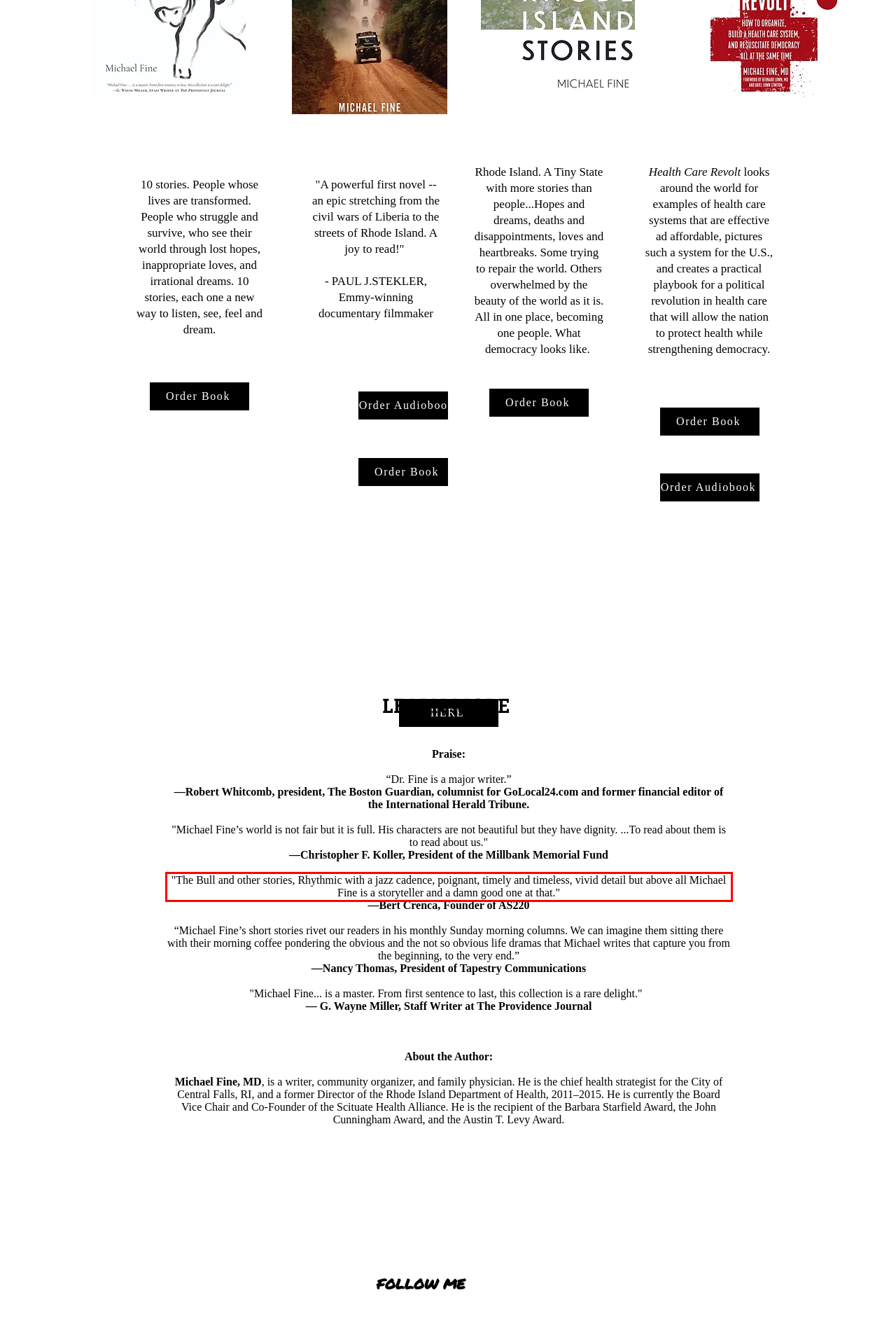Please perform OCR on the UI element surrounded by the red bounding box in the given webpage screenshot and extract its text content.

"The Bull and other stories, Rhythmic with a jazz cadence, poignant, timely and timeless, vivid detail but above all Michael Fine is a storyteller and a damn good one at that."